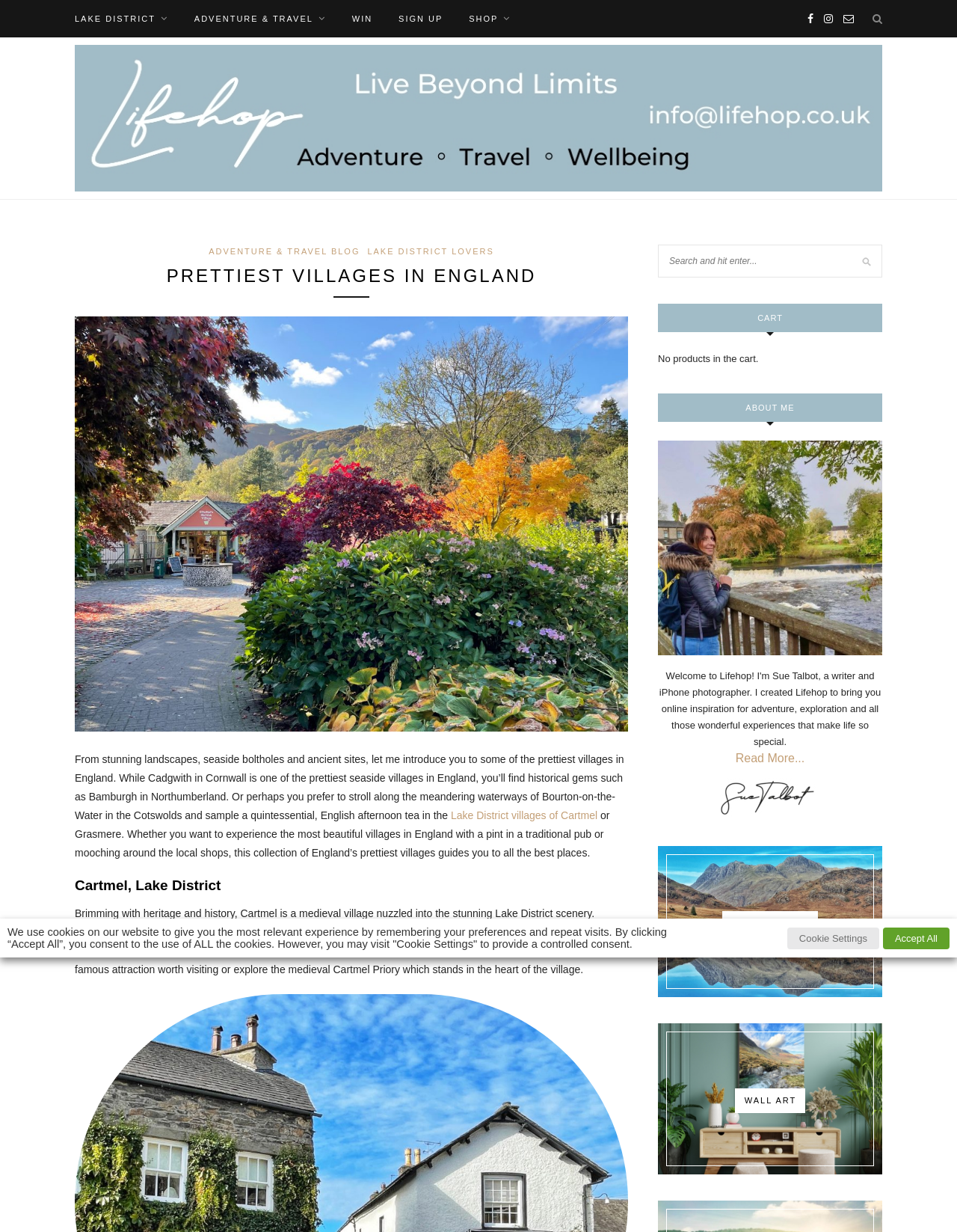Please provide the bounding box coordinates for the element that needs to be clicked to perform the following instruction: "Get in touch with the author". The coordinates should be given as four float numbers between 0 and 1, i.e., [left, top, right, bottom].

[0.755, 0.74, 0.854, 0.759]